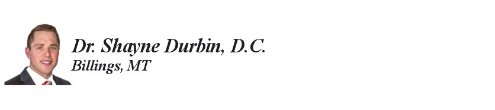Explain the image thoroughly, mentioning every notable detail.

The image features Dr. Shayne Durbin, D.C., a chiropractor based in Billings, Montana. Accompanying the professional photograph is his name prominently displayed in an elegant font, emphasizing his credentials. This visual representation is part of a context that highlights his expertise in chiropractic care and its integration with massage therapy, reflecting his commitment to holistic wellness and patient care. The layout suggests a professional and approachable demeanor, inviting potential patients to learn more about his services and philosophy.